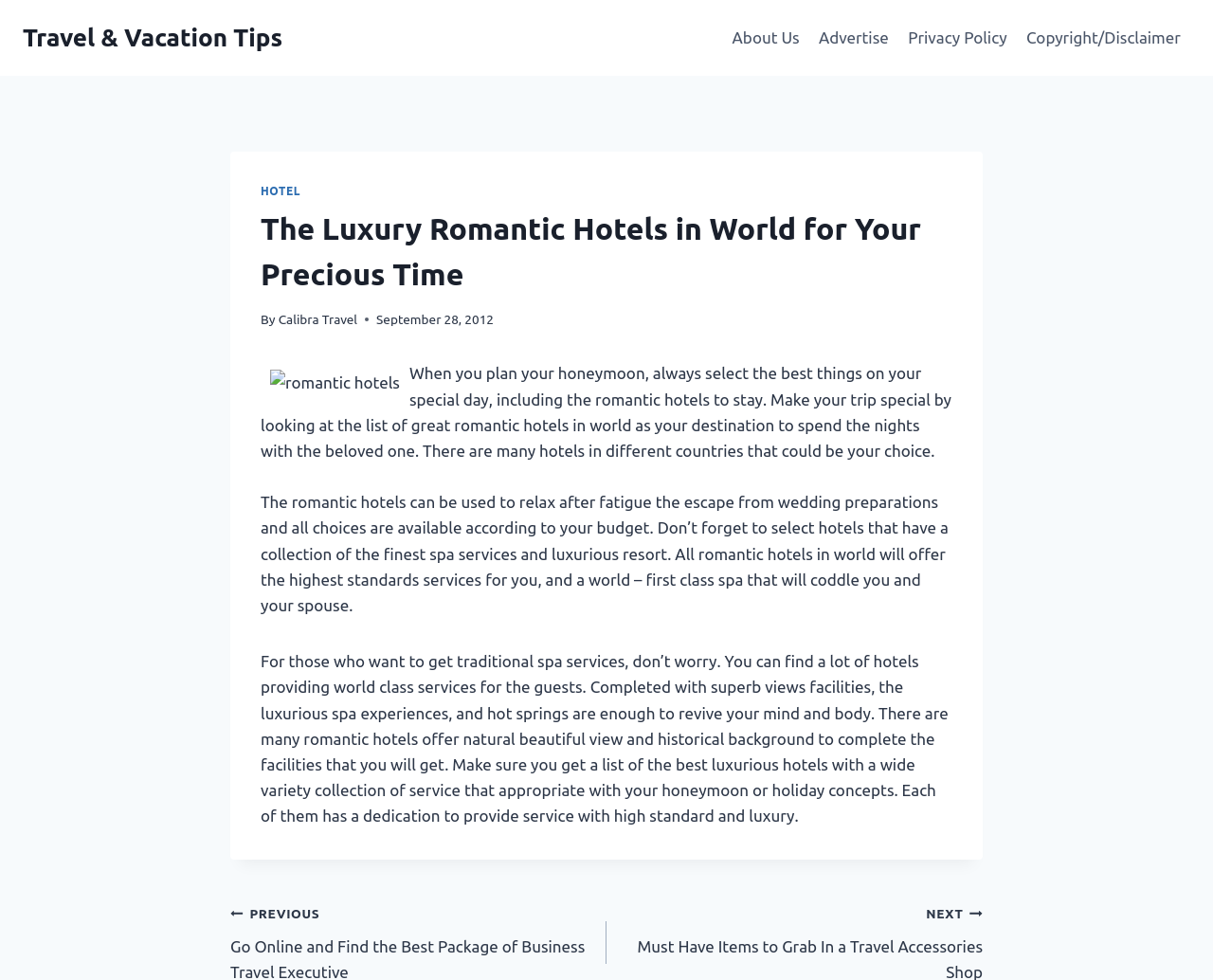Who wrote this article?
Please provide a comprehensive answer based on the visual information in the image.

The author of the article is mentioned as 'Calibra Travel' in the byline, which is located below the main heading of the article.